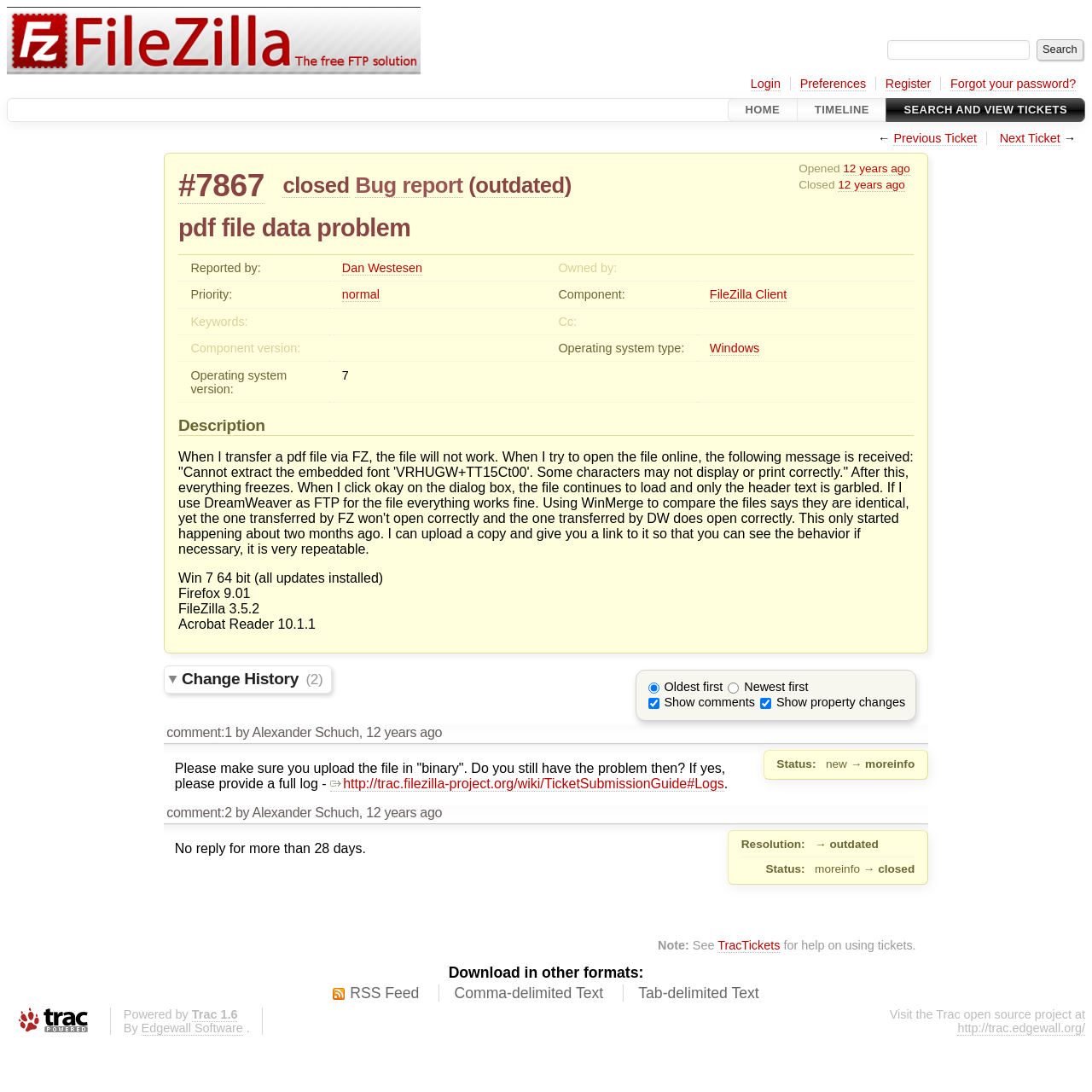Pinpoint the bounding box coordinates of the clickable element needed to complete the instruction: "Click the 'Previous Ticket' link". The coordinates should be provided as four float numbers between 0 and 1: [left, top, right, bottom].

[0.818, 0.12, 0.895, 0.133]